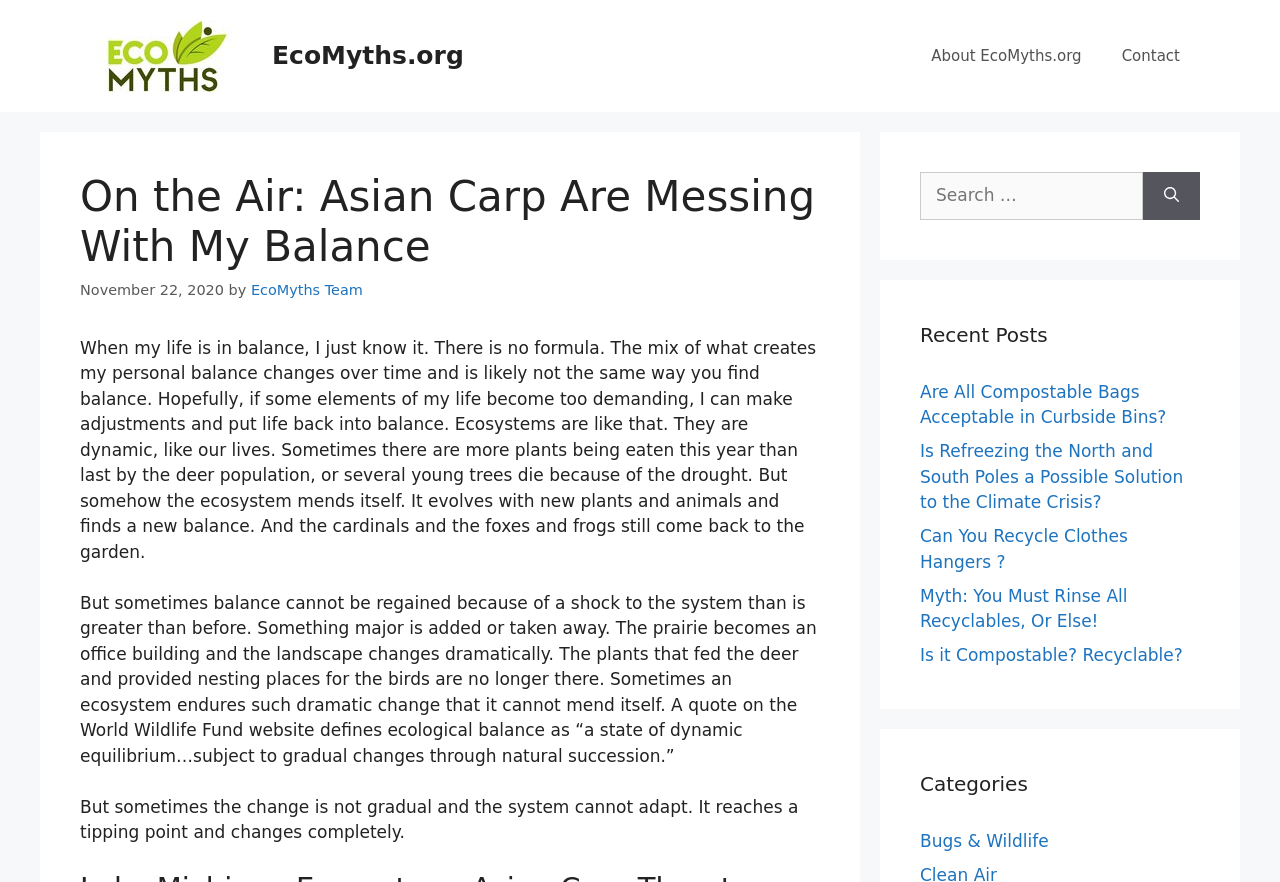Please identify the bounding box coordinates of the element I need to click to follow this instruction: "Visit EcoMyths.org homepage".

[0.062, 0.051, 0.199, 0.074]